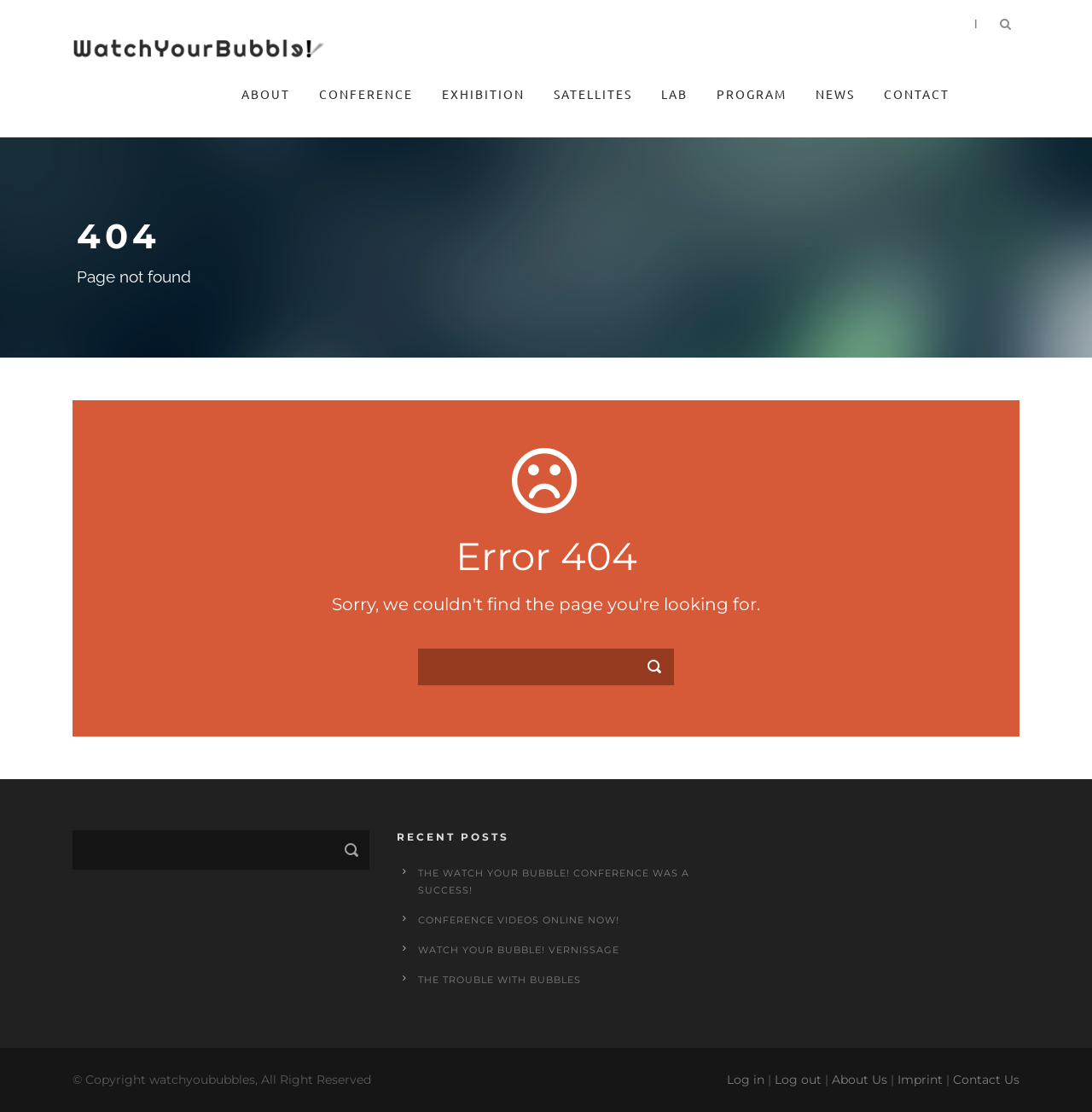Given the description Watch Your Bubble! Vernissage, predict the bounding box coordinates of the UI element. Ensure the coordinates are in the format (top-left x, top-left y, bottom-right x, bottom-right y) and all values are between 0 and 1.

[0.383, 0.849, 0.567, 0.86]